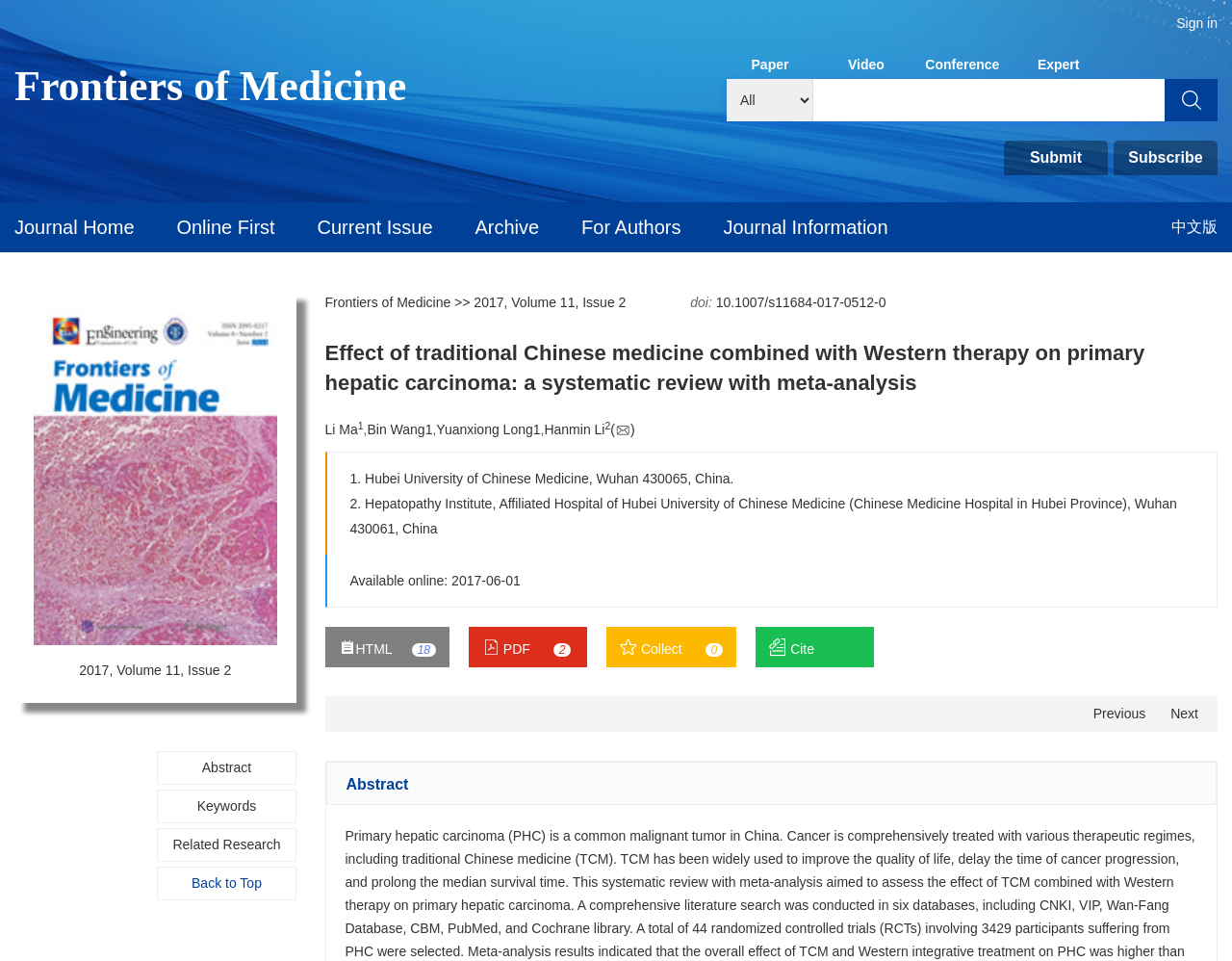Indicate the bounding box coordinates of the element that must be clicked to execute the instruction: "View abstract". The coordinates should be given as four float numbers between 0 and 1, i.e., [left, top, right, bottom].

[0.128, 0.782, 0.24, 0.817]